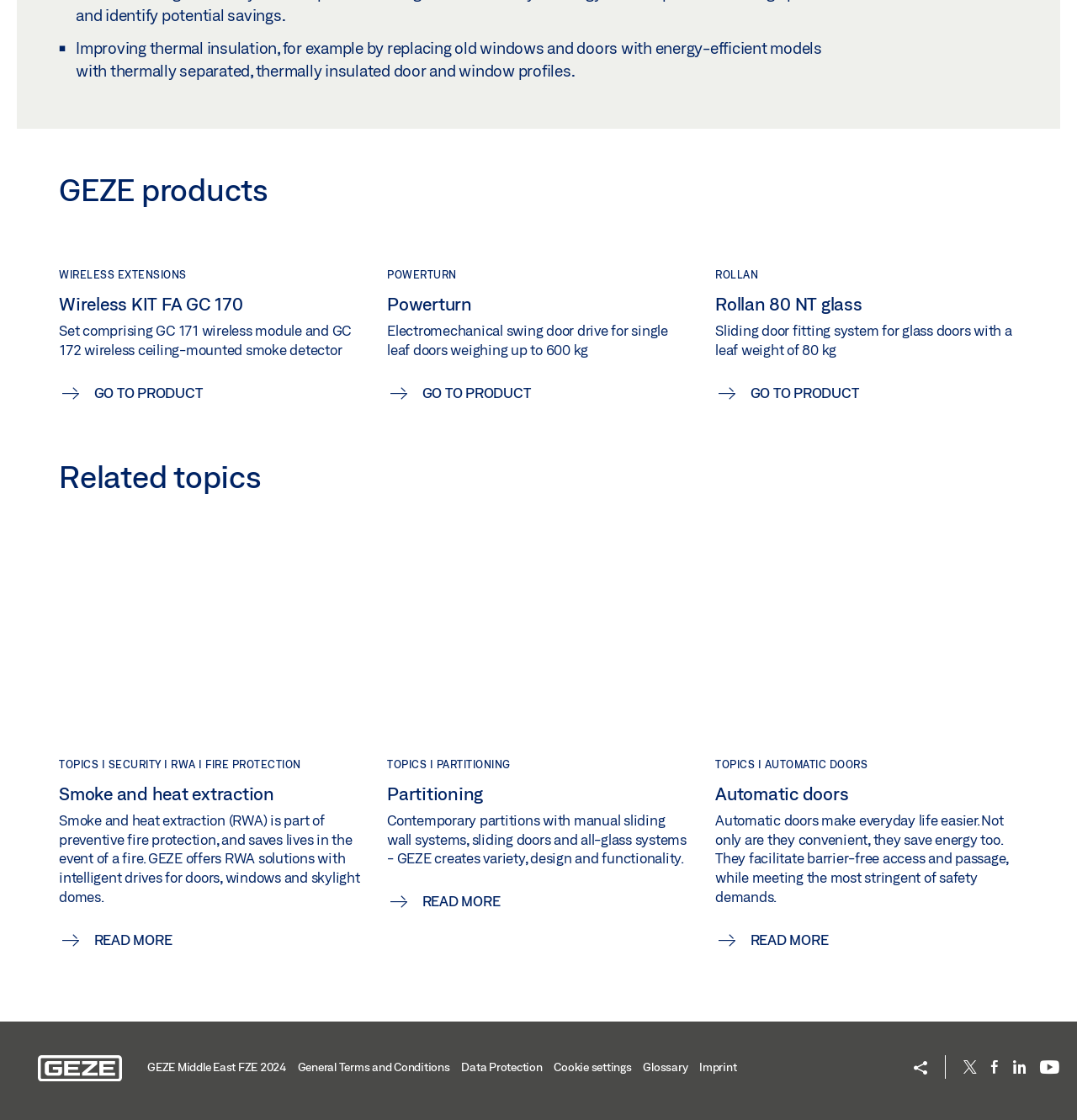Find and provide the bounding box coordinates for the UI element described here: "Gainesville". The coordinates should be given as four float numbers between 0 and 1: [left, top, right, bottom].

None